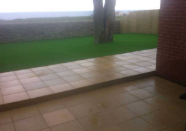What is the purpose of the stone wall and wooden fencing?
Could you answer the question in a detailed manner, providing as much information as possible?

The caption states that the stone wall and wooden fencing provide natural boundaries, complemented by a serene view of the environment, suggesting that their purpose is to create a natural separation or demarcation.